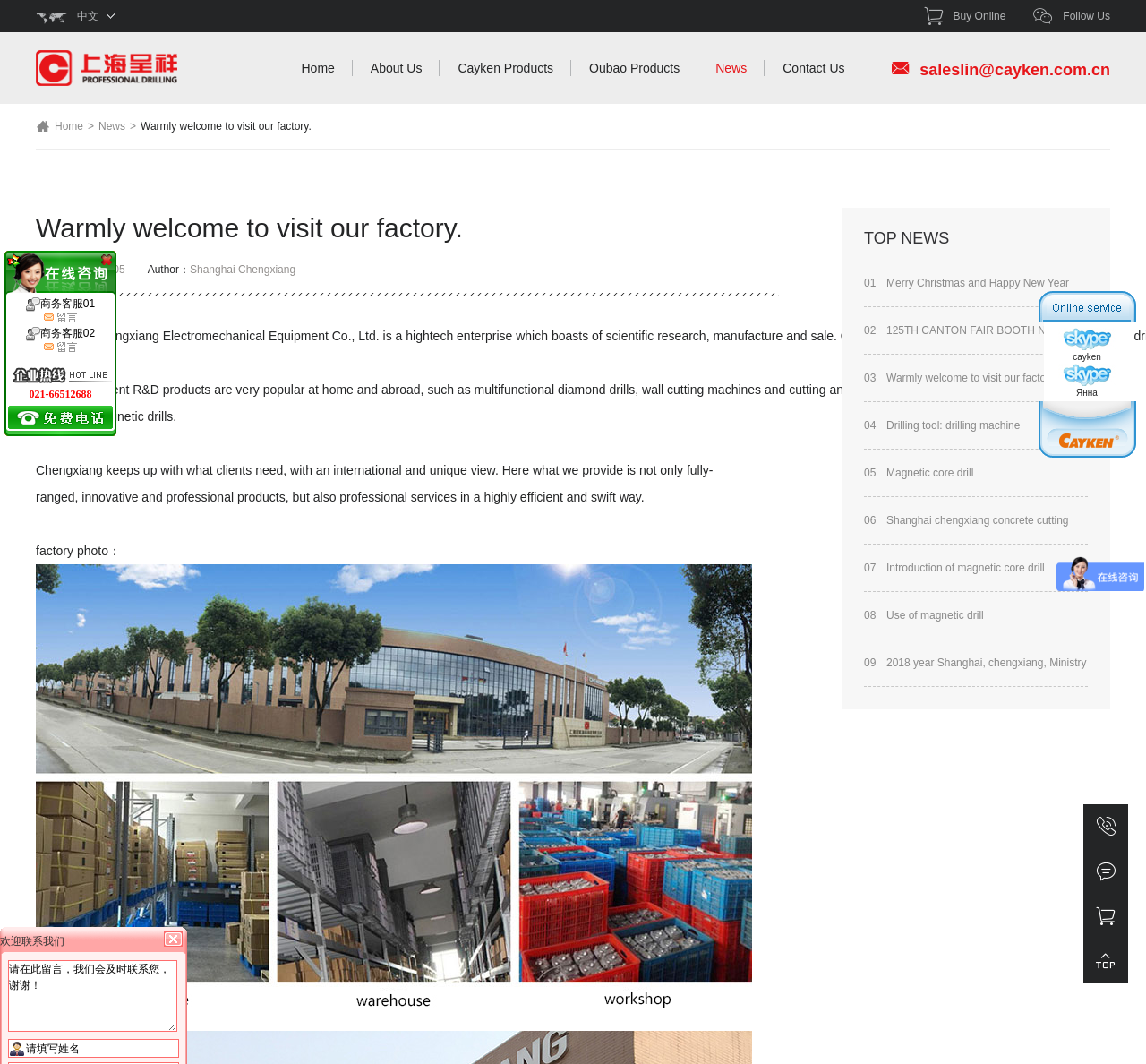Identify the bounding box of the HTML element described as: "Notice of Retirement Board Election".

None